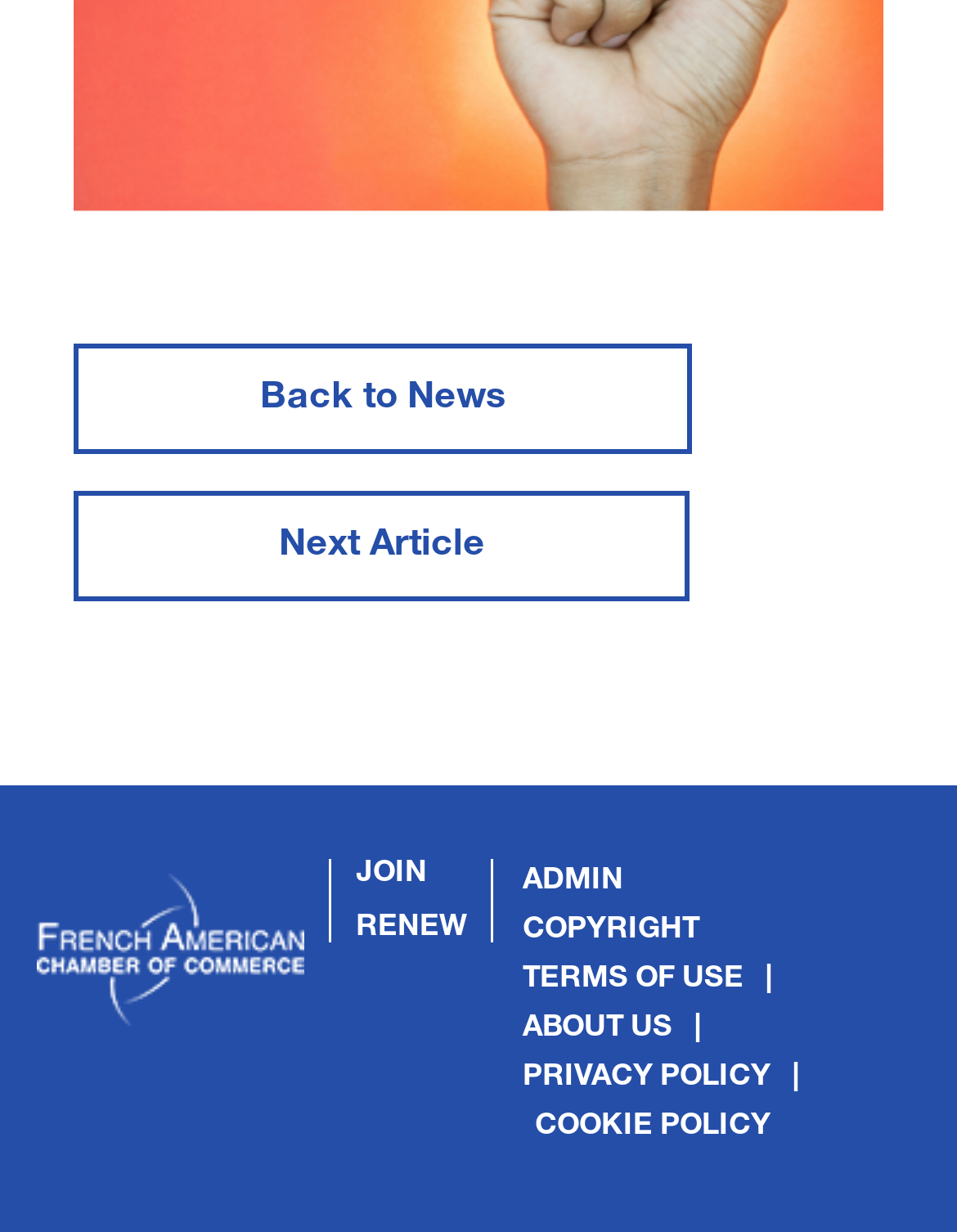Please provide the bounding box coordinates for the element that needs to be clicked to perform the following instruction: "Join the community". The coordinates should be given as four float numbers between 0 and 1, i.e., [left, top, right, bottom].

[0.372, 0.698, 0.446, 0.72]